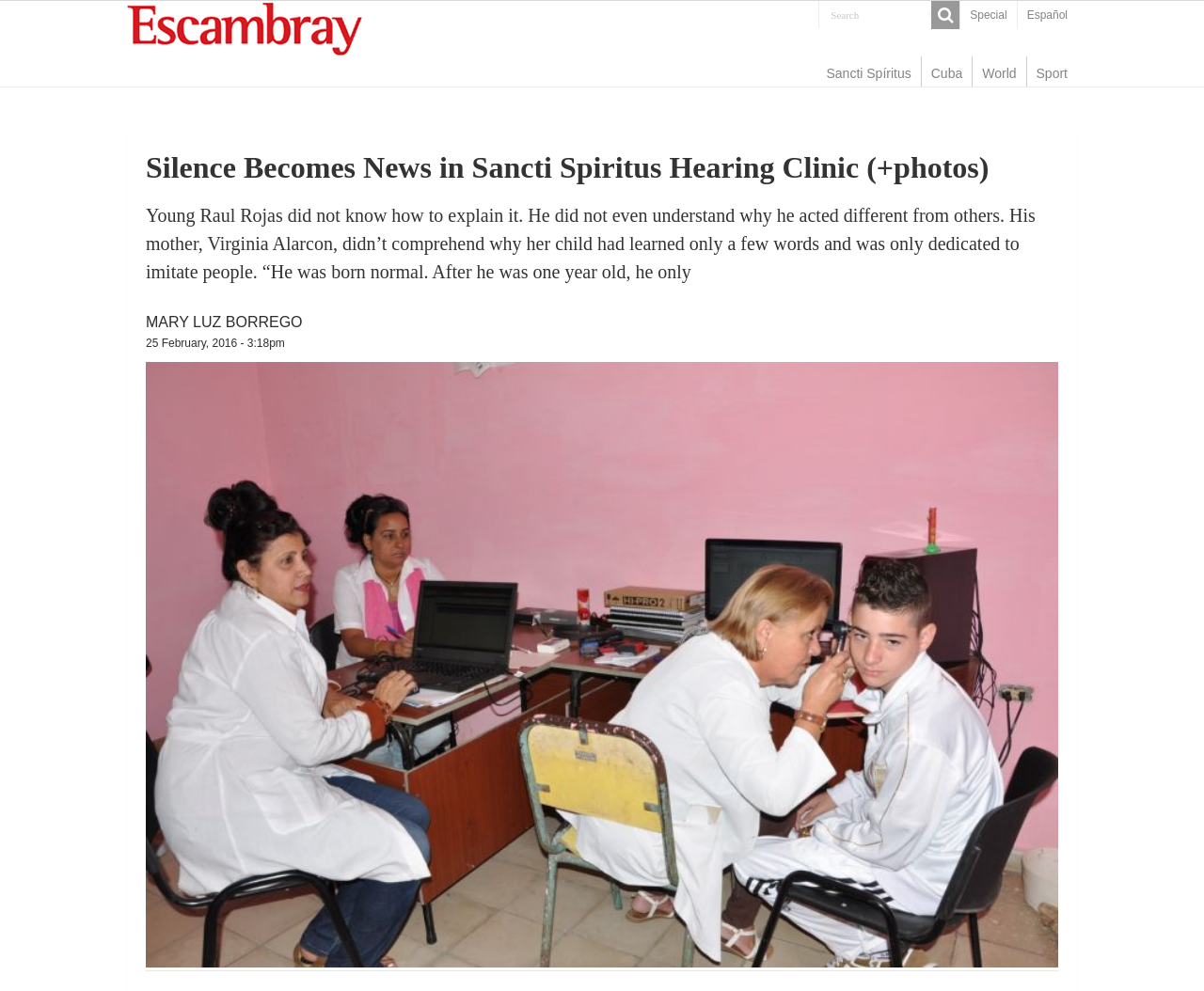Provide a single word or phrase answer to the question: 
What is the occupation of MARY LUZ BORREGO?

Author